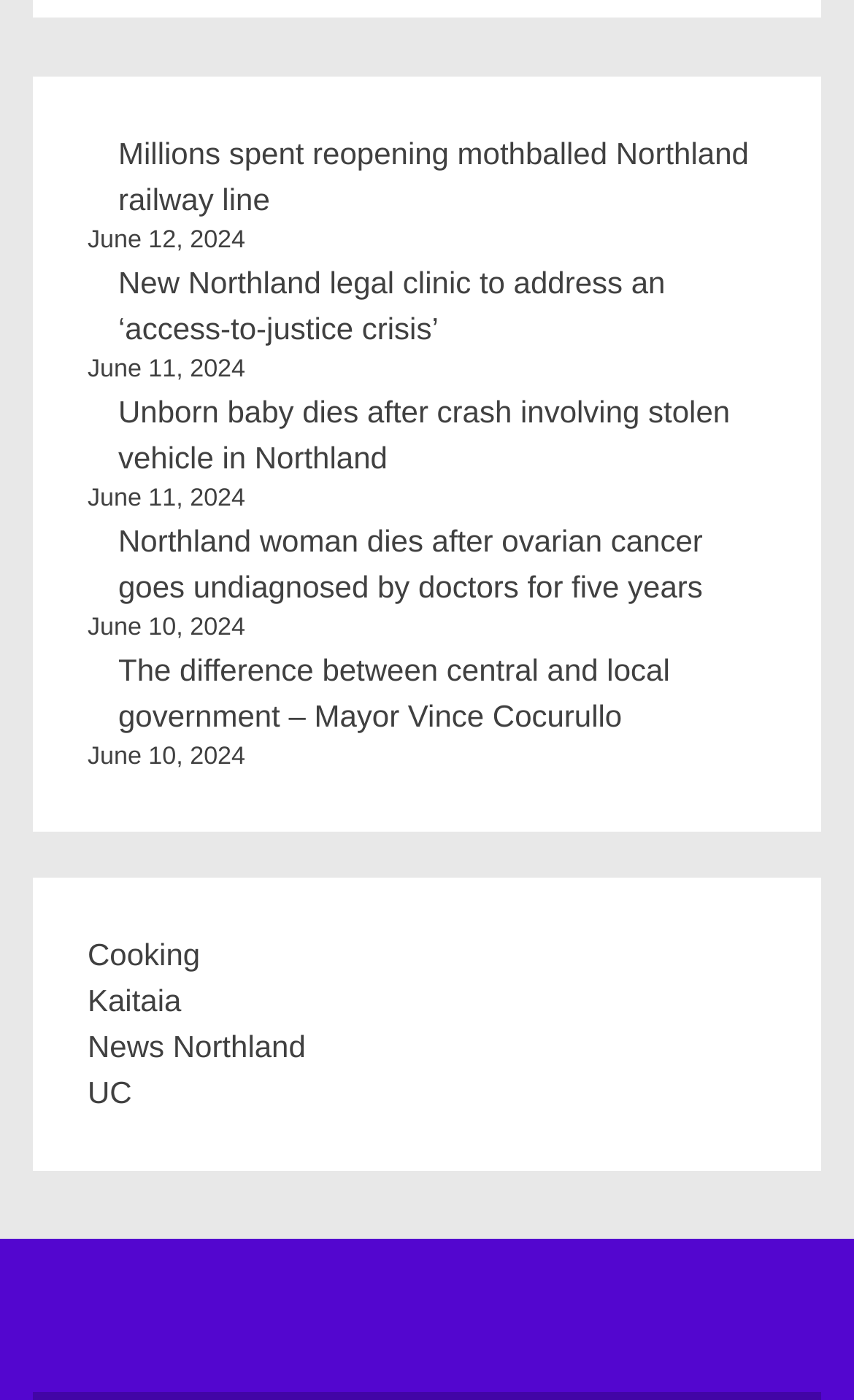Use a single word or phrase to respond to the question:
How many news articles are listed on this page?

5